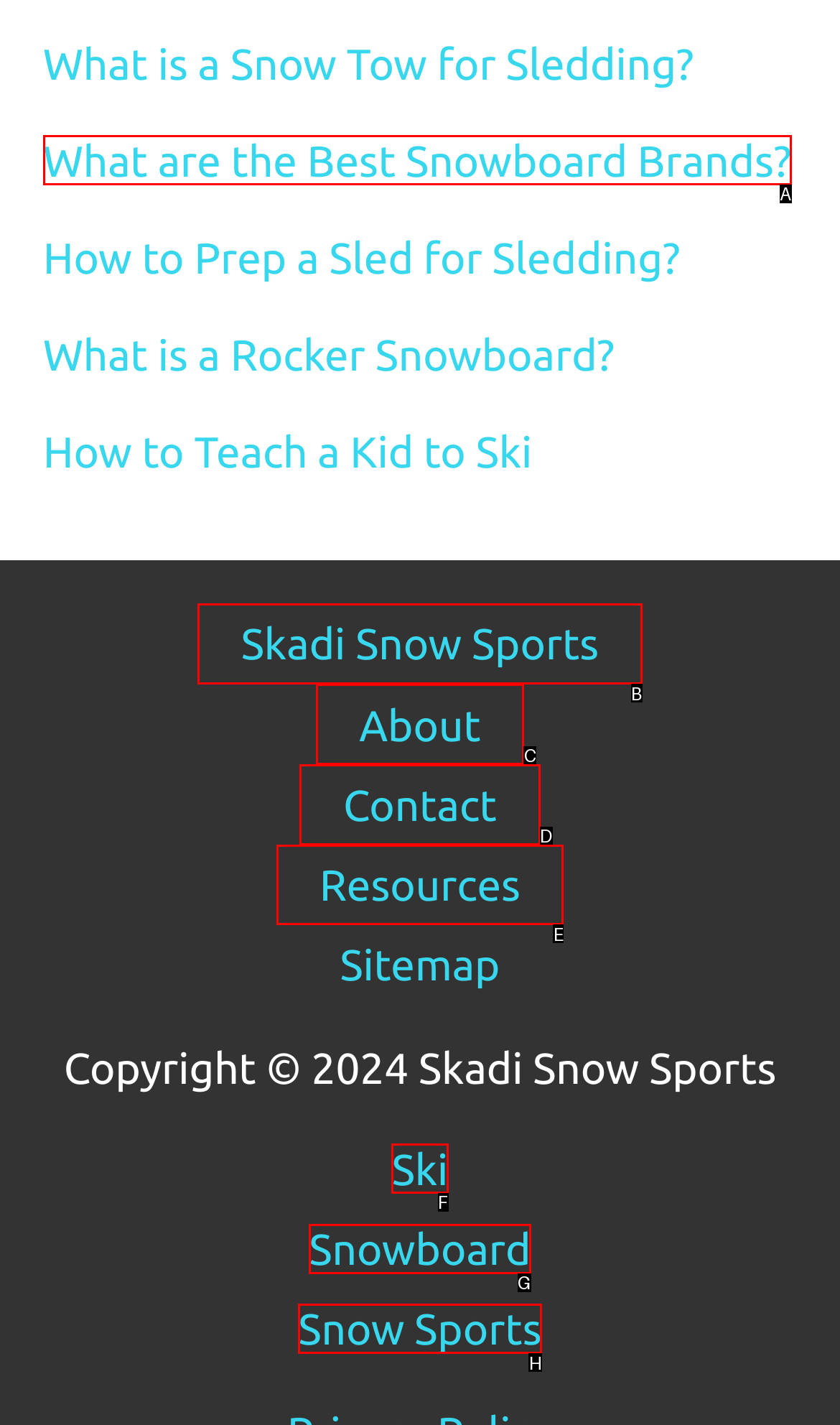Given the description: Snow Sports, identify the matching option. Answer with the corresponding letter.

H